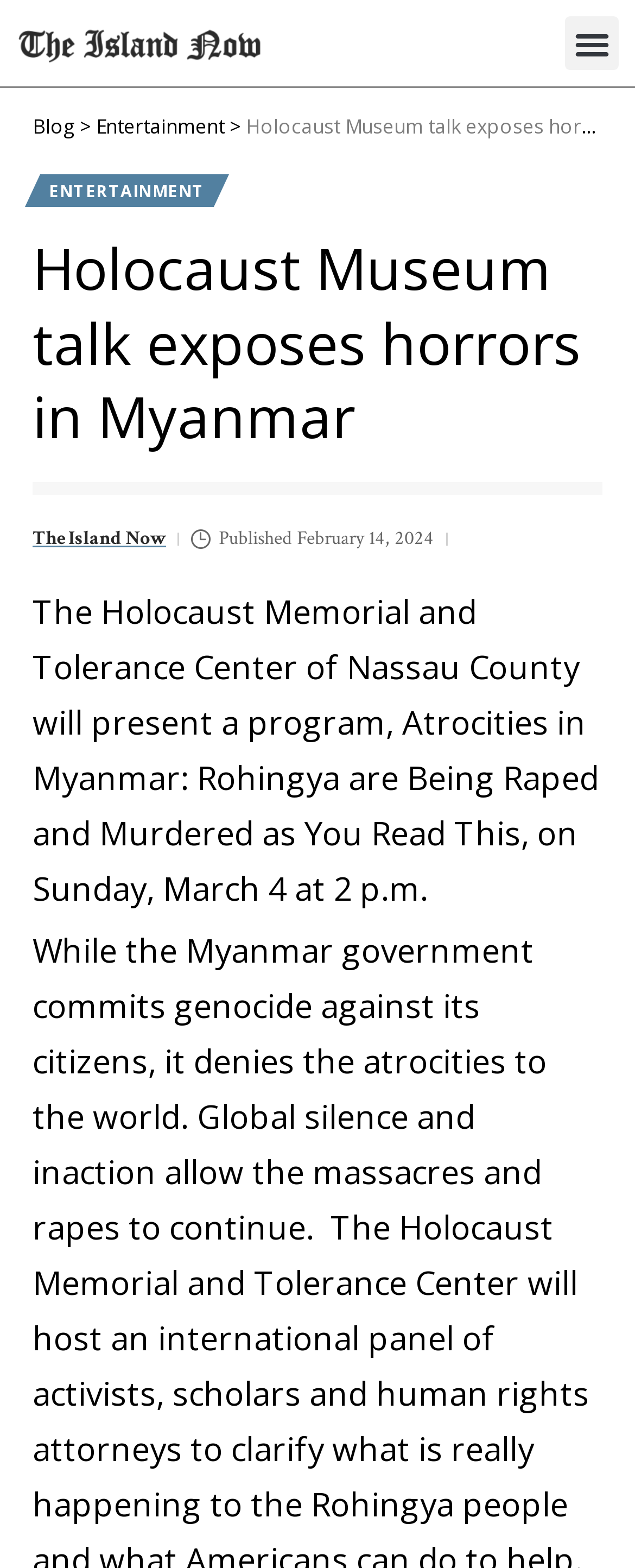What is the category of this article?
Answer the question with a single word or phrase by looking at the picture.

Entertainment